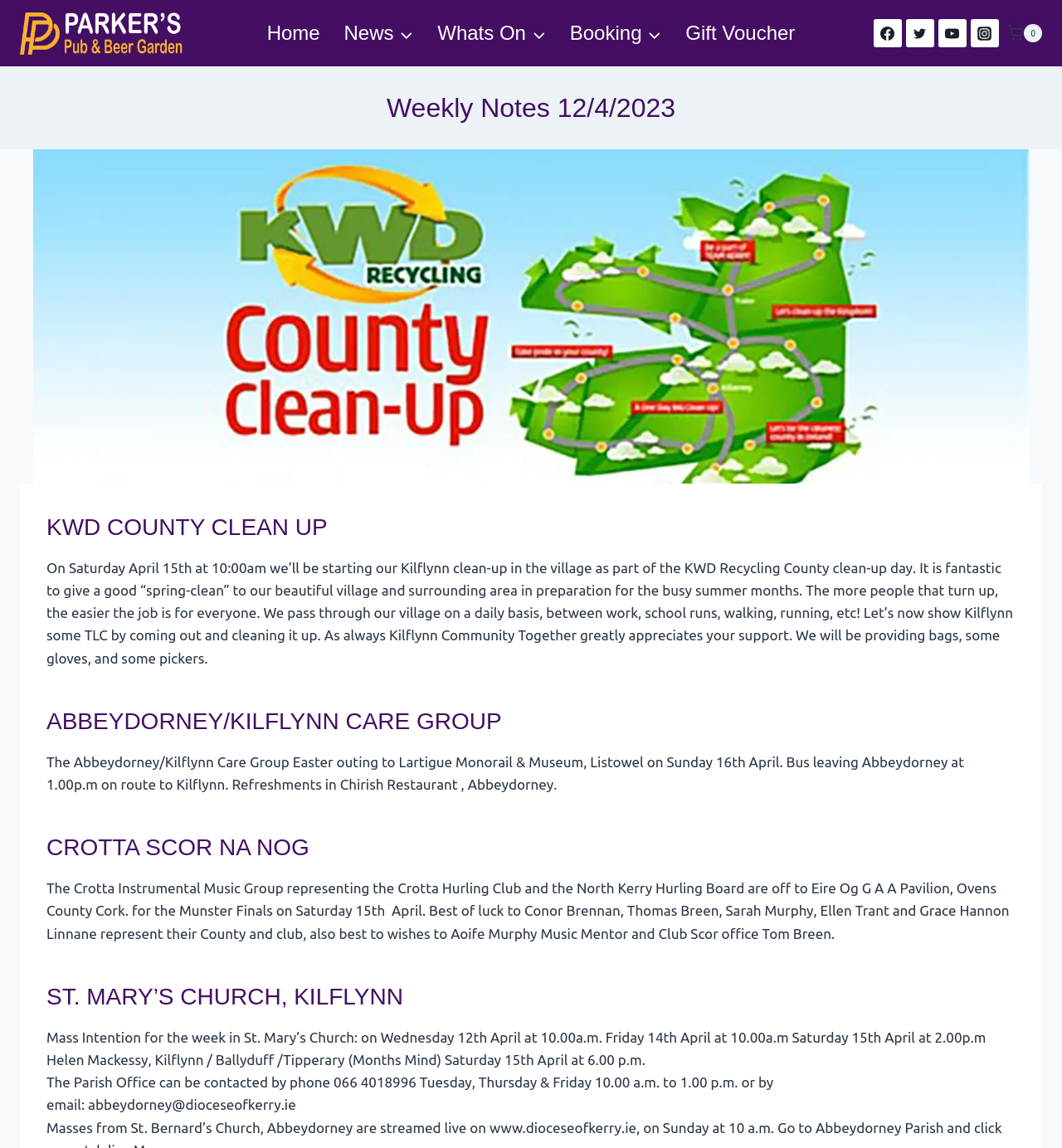Please identify the bounding box coordinates of the element that needs to be clicked to execute the following command: "Click on the Facebook link". Provide the bounding box using four float numbers between 0 and 1, formatted as [left, top, right, bottom].

[0.822, 0.017, 0.849, 0.041]